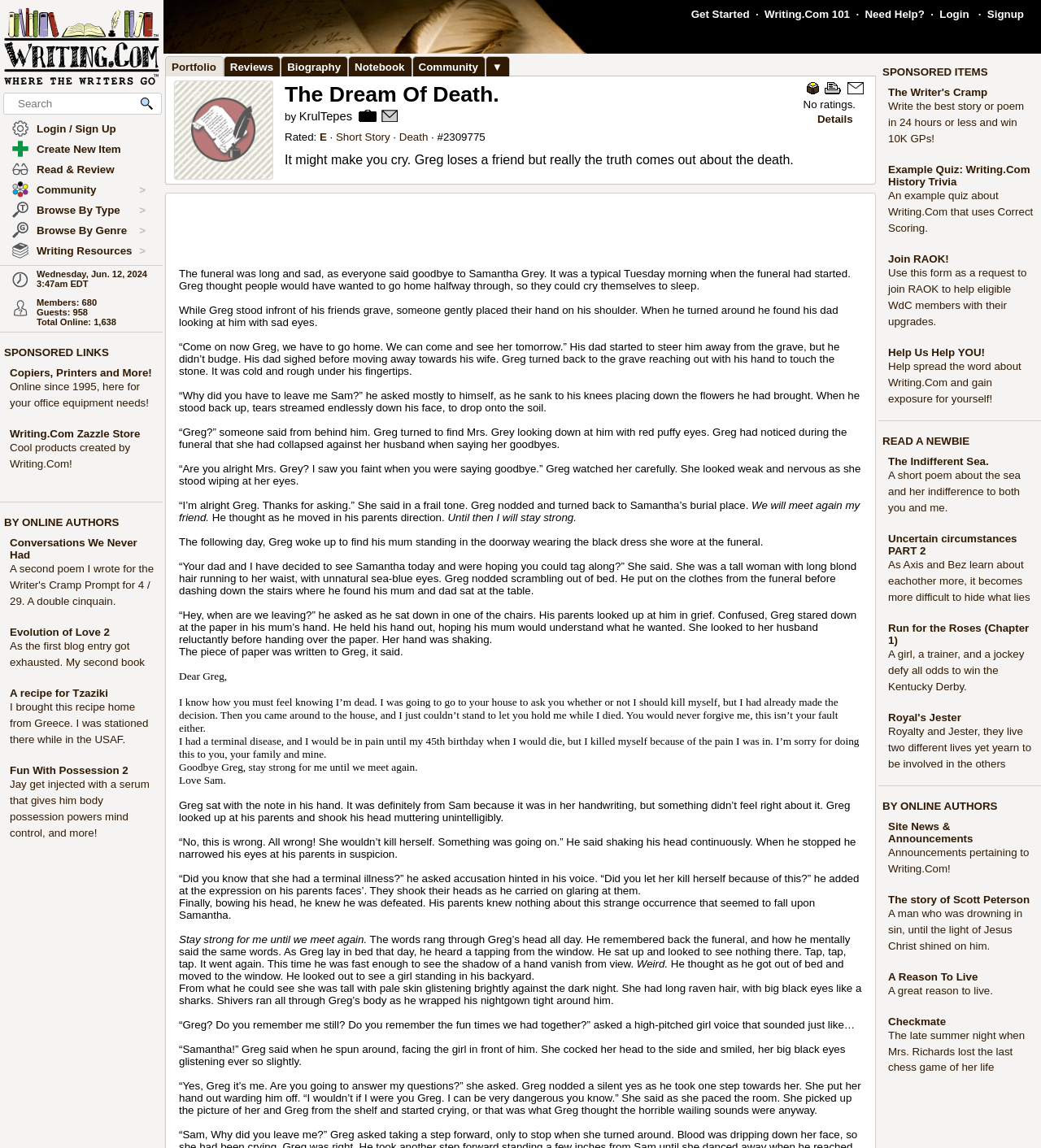Please analyze the image and provide a thorough answer to the question:
What is the purpose of the 'Search' textbox?

I found a textbox element with the label 'Search' and inferred that its purpose is to allow users to search for content within the website.